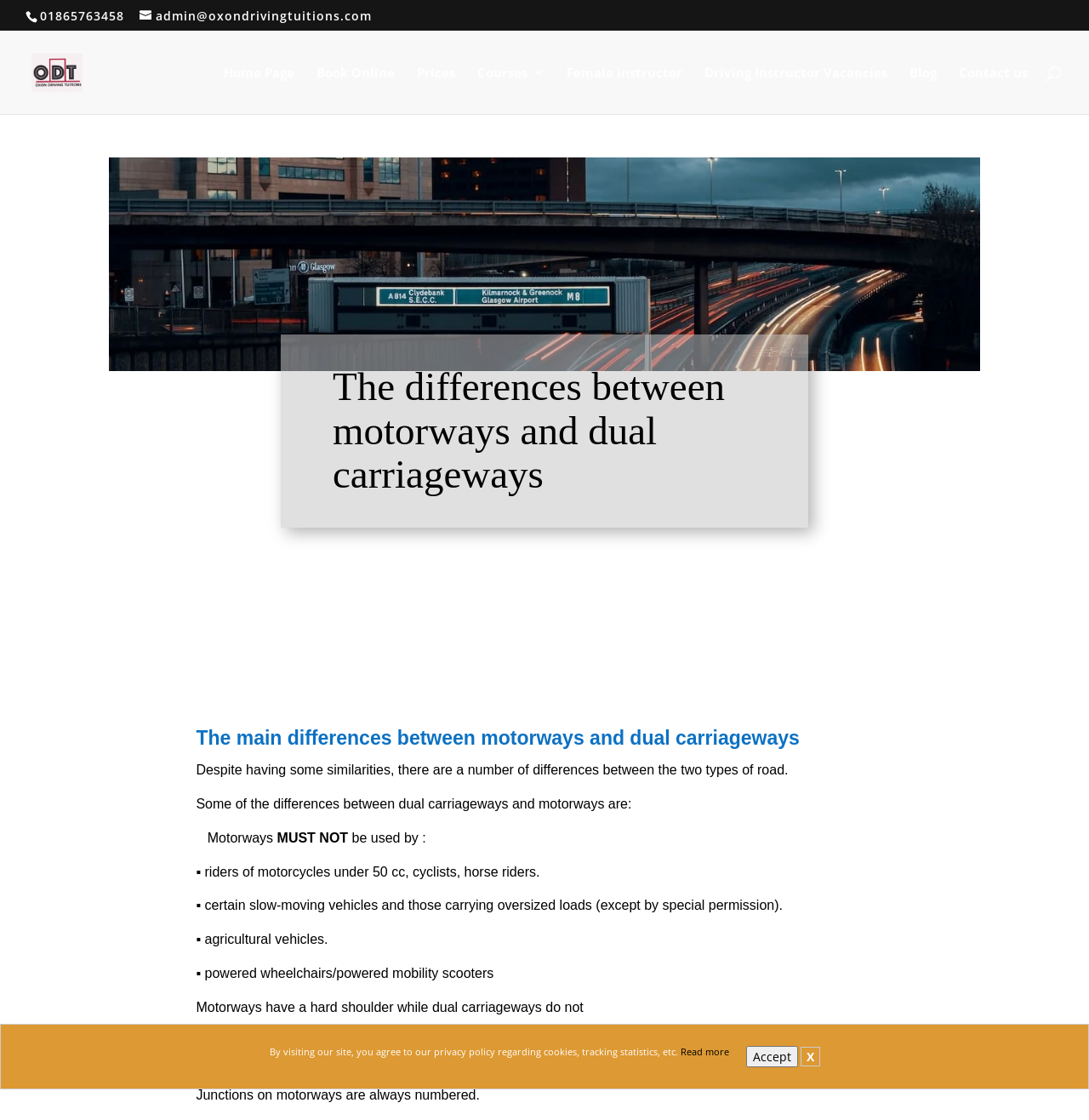Can horse riders use motorways?
Using the visual information, reply with a single word or short phrase.

No